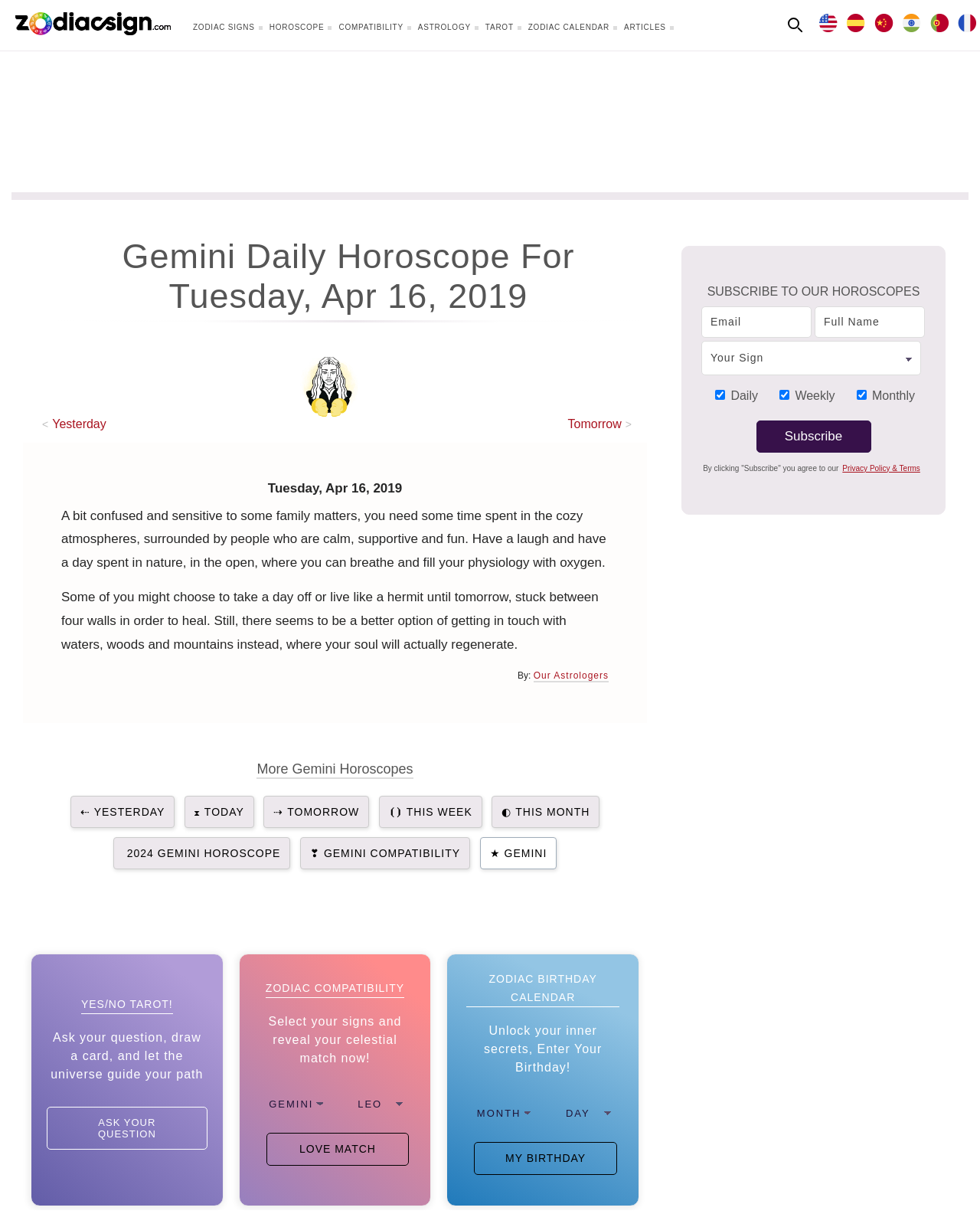What is the purpose of the 'Subscribe' button?
Please provide a detailed and thorough answer to the question.

The question can be answered by looking at the surrounding elements of the 'Subscribe' button, including the static text 'SUBSCRIBE TO OUR HOROSCOPES' and the textboxes for email and full name, which suggests that the purpose of the button is to subscribe to horoscopes.